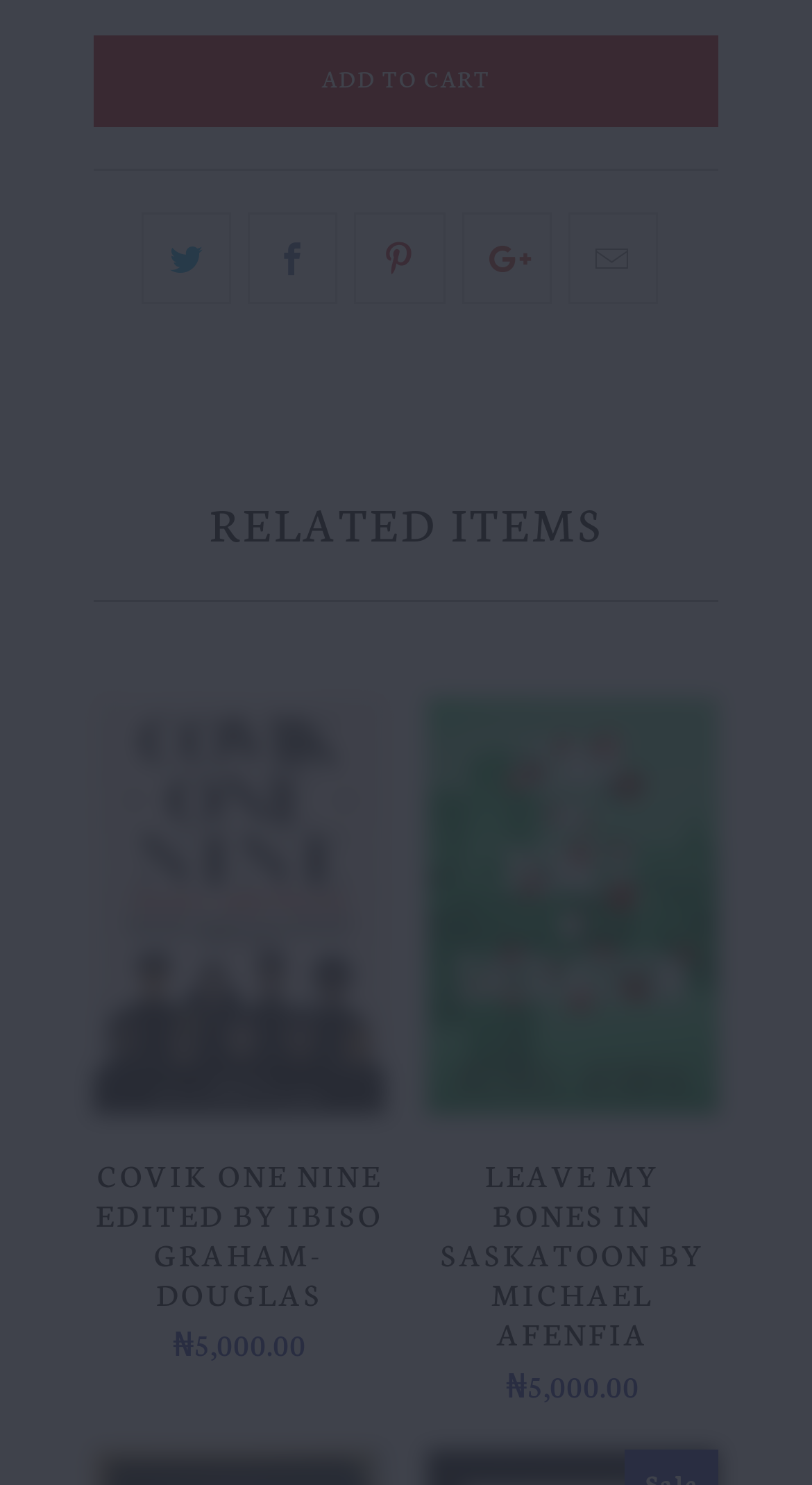Can you give a comprehensive explanation to the question given the content of the image?
What is the text on the button?

I found the button element with the text 'ADD TO CART' at coordinates [0.115, 0.023, 0.885, 0.085].